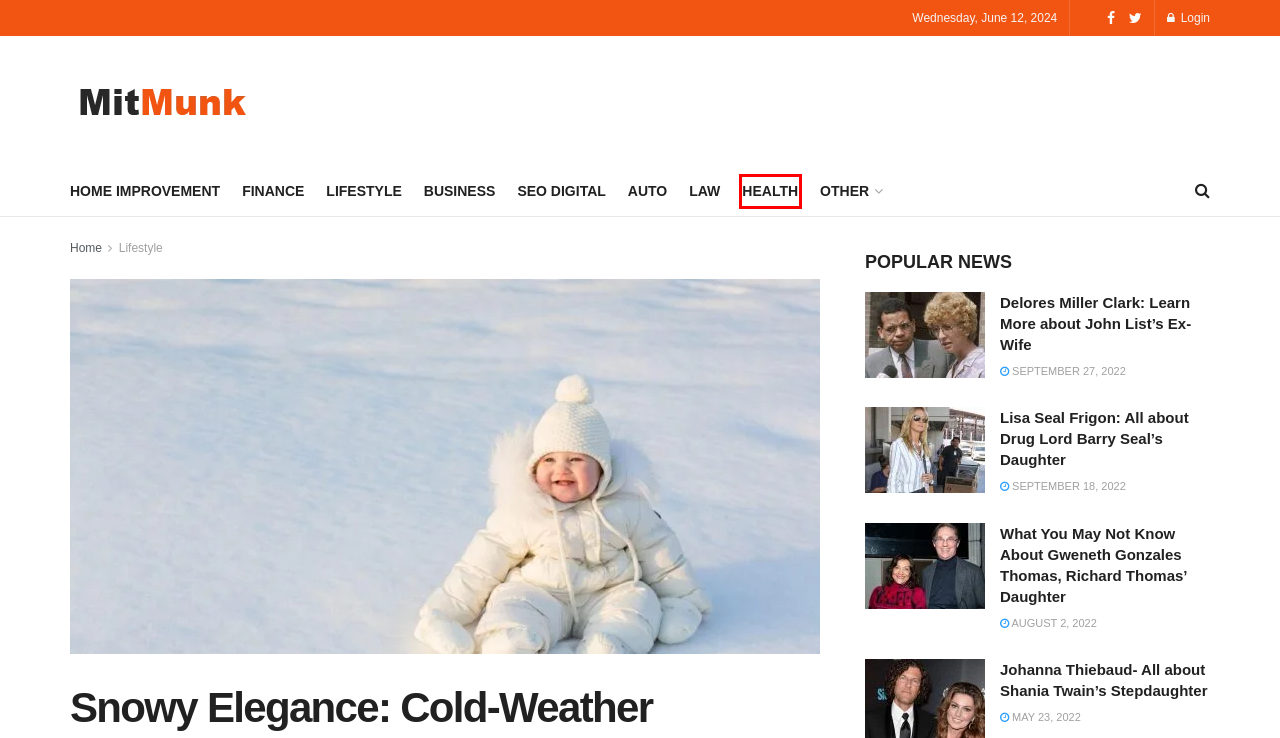Look at the screenshot of a webpage that includes a red bounding box around a UI element. Select the most appropriate webpage description that matches the page seen after clicking the highlighted element. Here are the candidates:
A. Delores Miller Clark: Learn More about John List’s Ex-Wife - Mitmunk
B. Lisa Seal Frigon: All about Drug Lord Barry Seal's Daughter - Mitmunk
C. What You May Not Know About Gweneth Gonzales Thomas, Richard Thomas' Daughter - Mitmunk
D. Auto - Mitmunk
E. Home Improvement - Mitmunk
F. Finance - Mitmunk
G. Health - Mitmunk
H. Seo Digital - Mitmunk

G